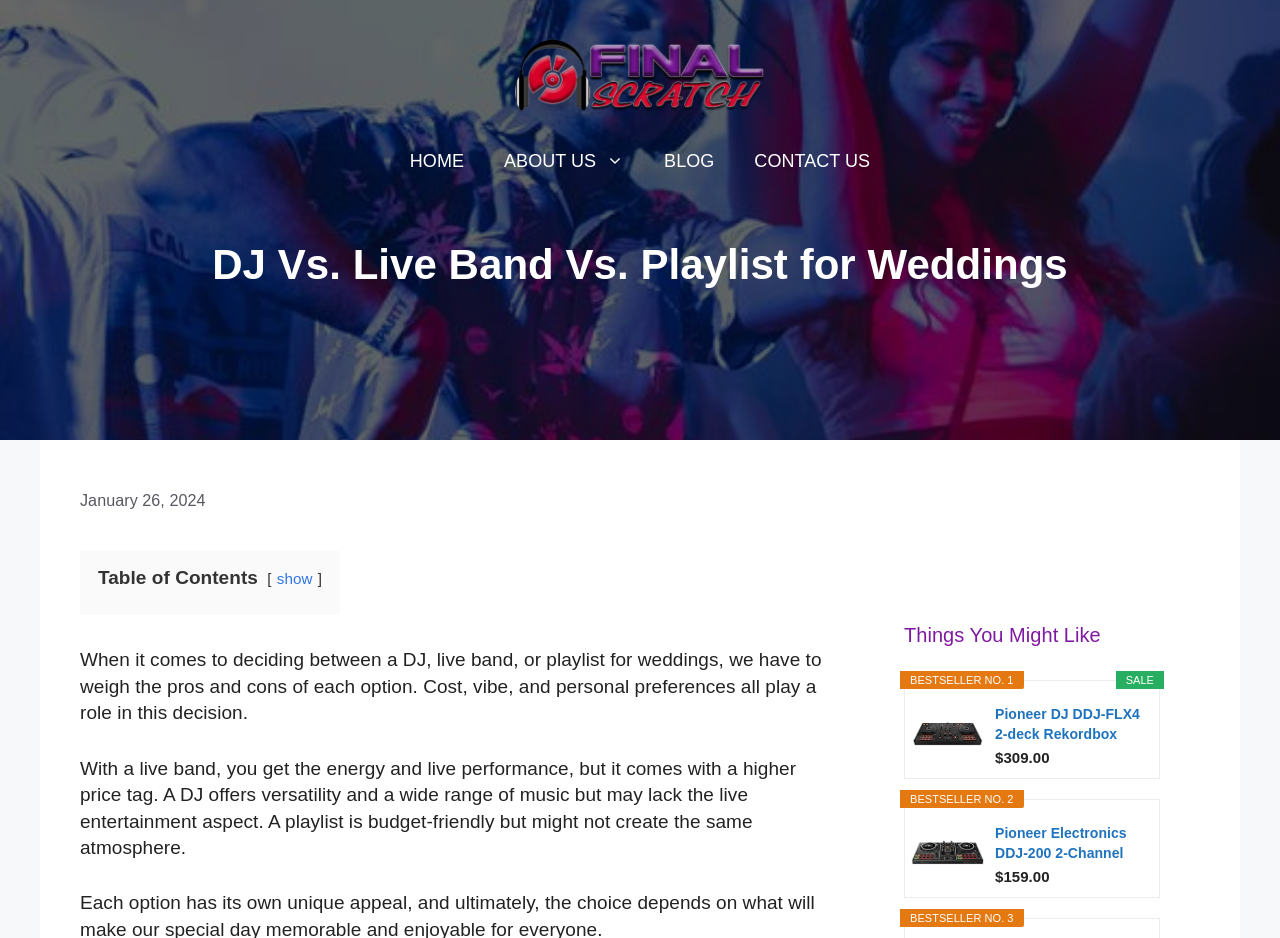What is the main topic of this webpage?
Look at the image and provide a short answer using one word or a phrase.

Wedding music options